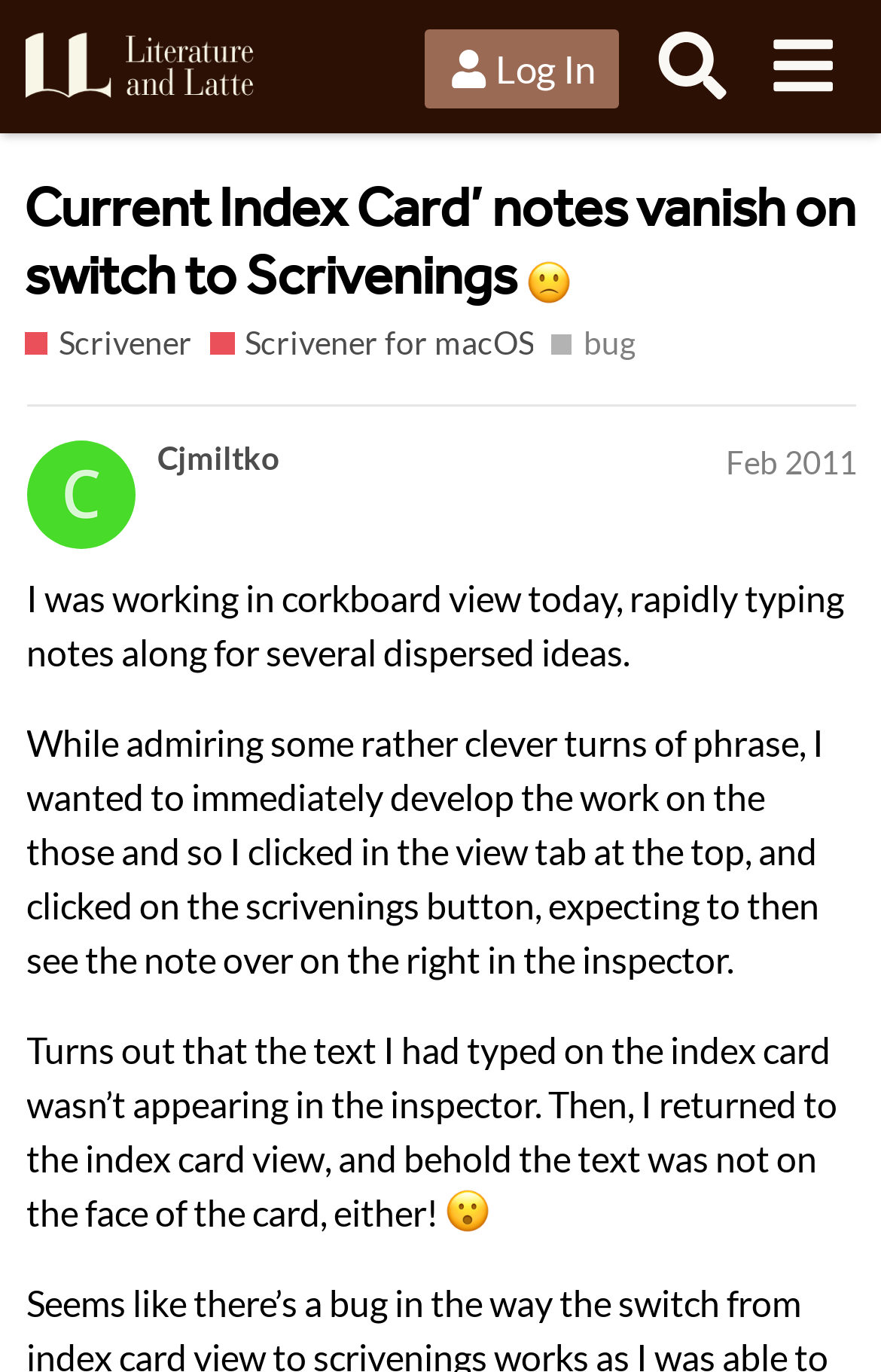Locate the bounding box coordinates of the element that should be clicked to fulfill the instruction: "Click the 'Log In' button".

[0.483, 0.022, 0.704, 0.08]